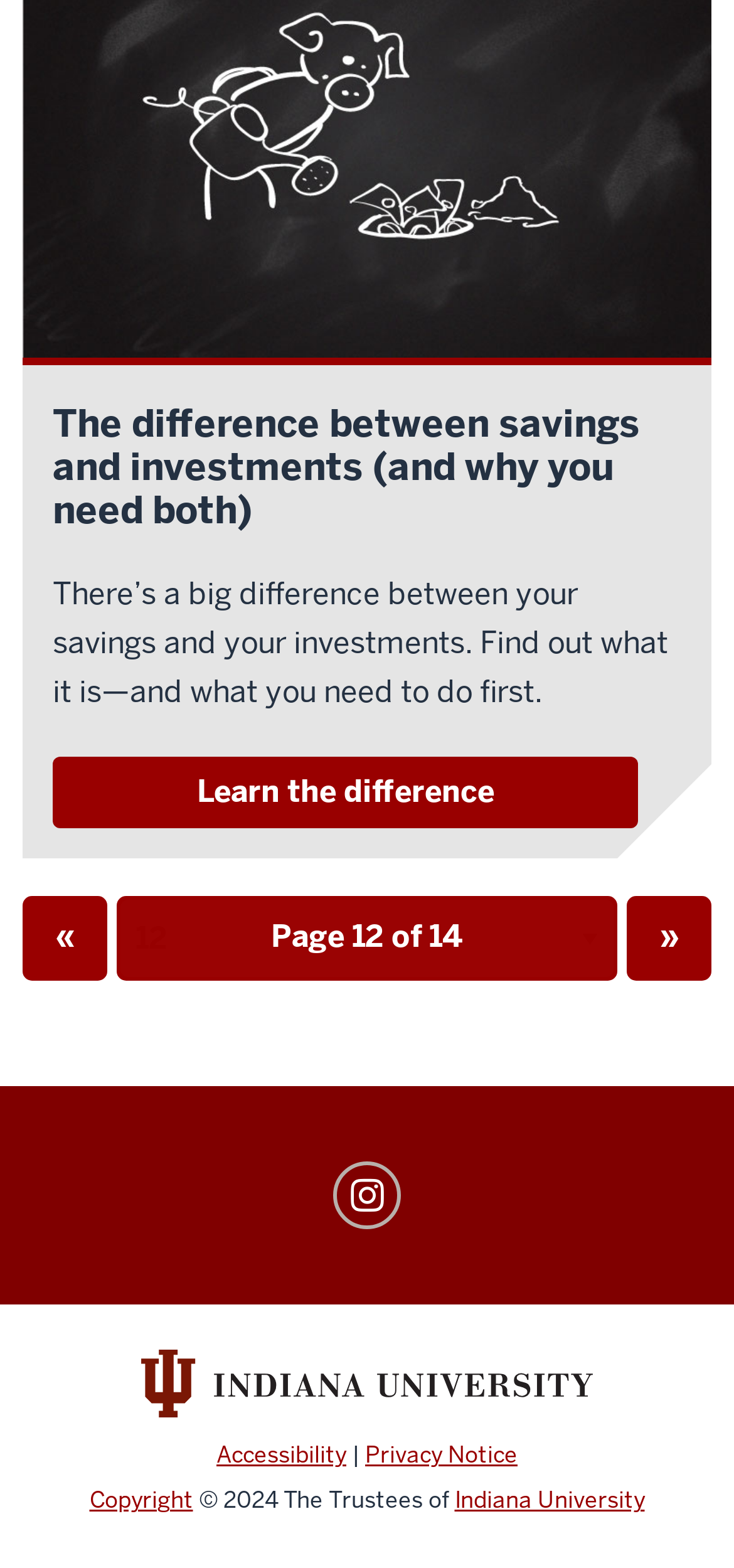Respond with a single word or phrase for the following question: 
What year is the copyright for?

2024